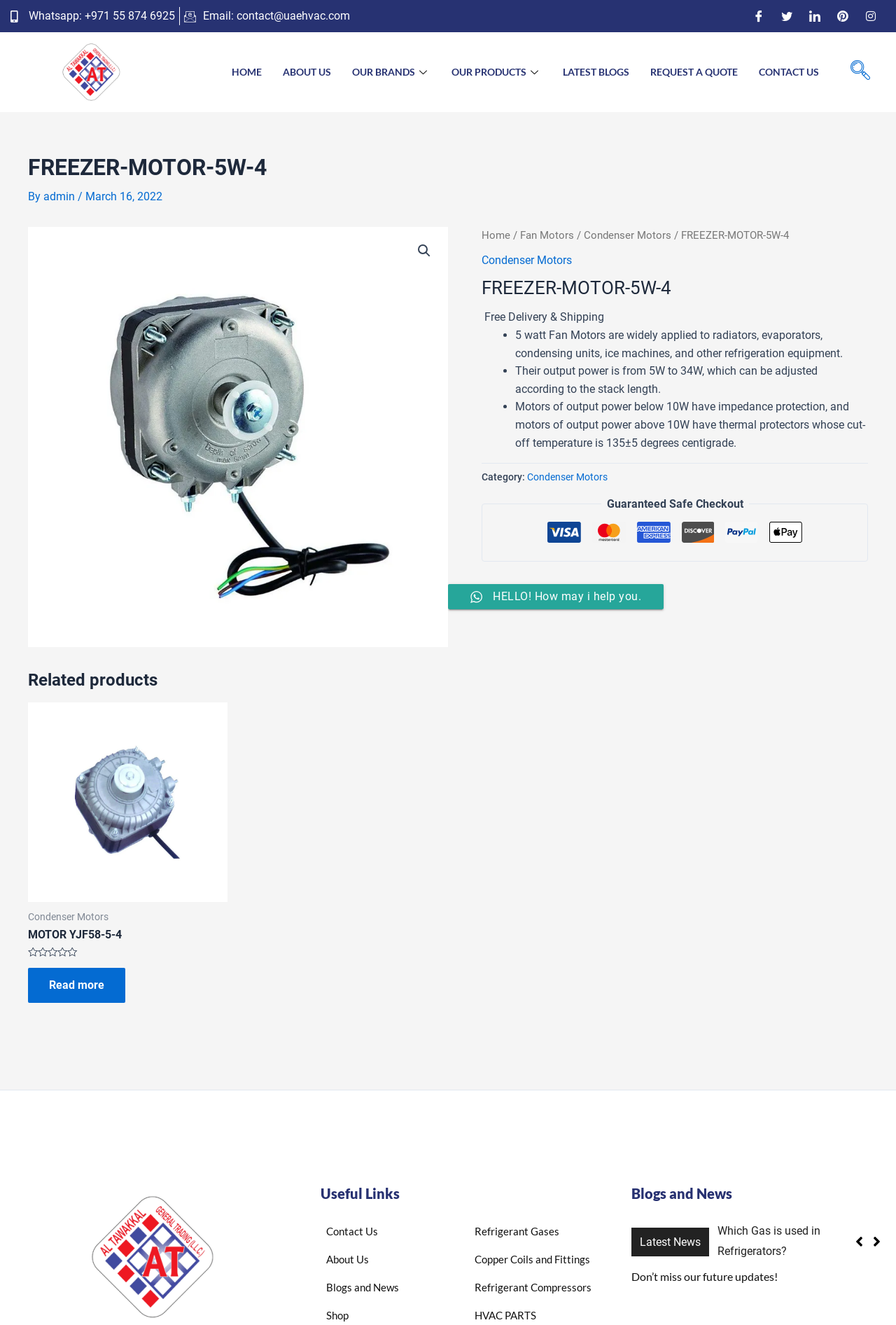Highlight the bounding box coordinates of the region I should click on to meet the following instruction: "Click on RESTAURANT".

None